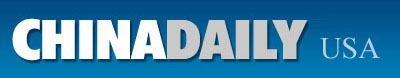What is the purpose of 'China Daily USA'?
Make sure to answer the question with a detailed and comprehensive explanation.

The international edition of the Chinese state-owned newspaper, 'China Daily USA', aims to deliver news and information about China to audiences in the United States, which implies that its purpose is to provide news and information about China.